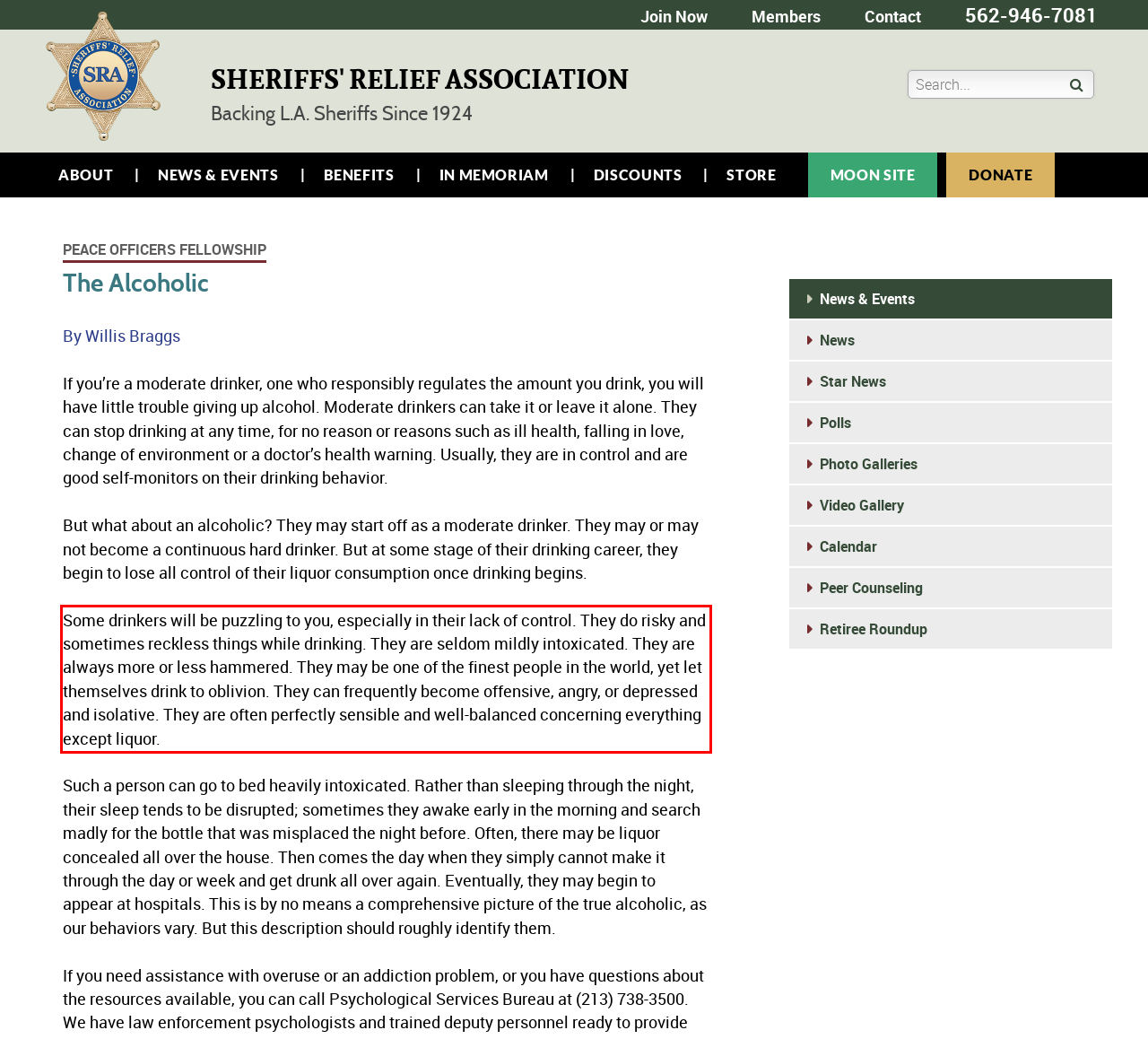Please perform OCR on the text content within the red bounding box that is highlighted in the provided webpage screenshot.

Some drinkers will be puzzling to you, especially in their lack of control. They do risky and sometimes reckless things while drinking. They are seldom mildly intoxicated. They are always more or less hammered. They may be one of the finest people in the world, yet let themselves drink to oblivion. They can frequently become offensive, angry, or depressed and isolative. They are often perfectly sensible and well-balanced concerning everything except liquor.